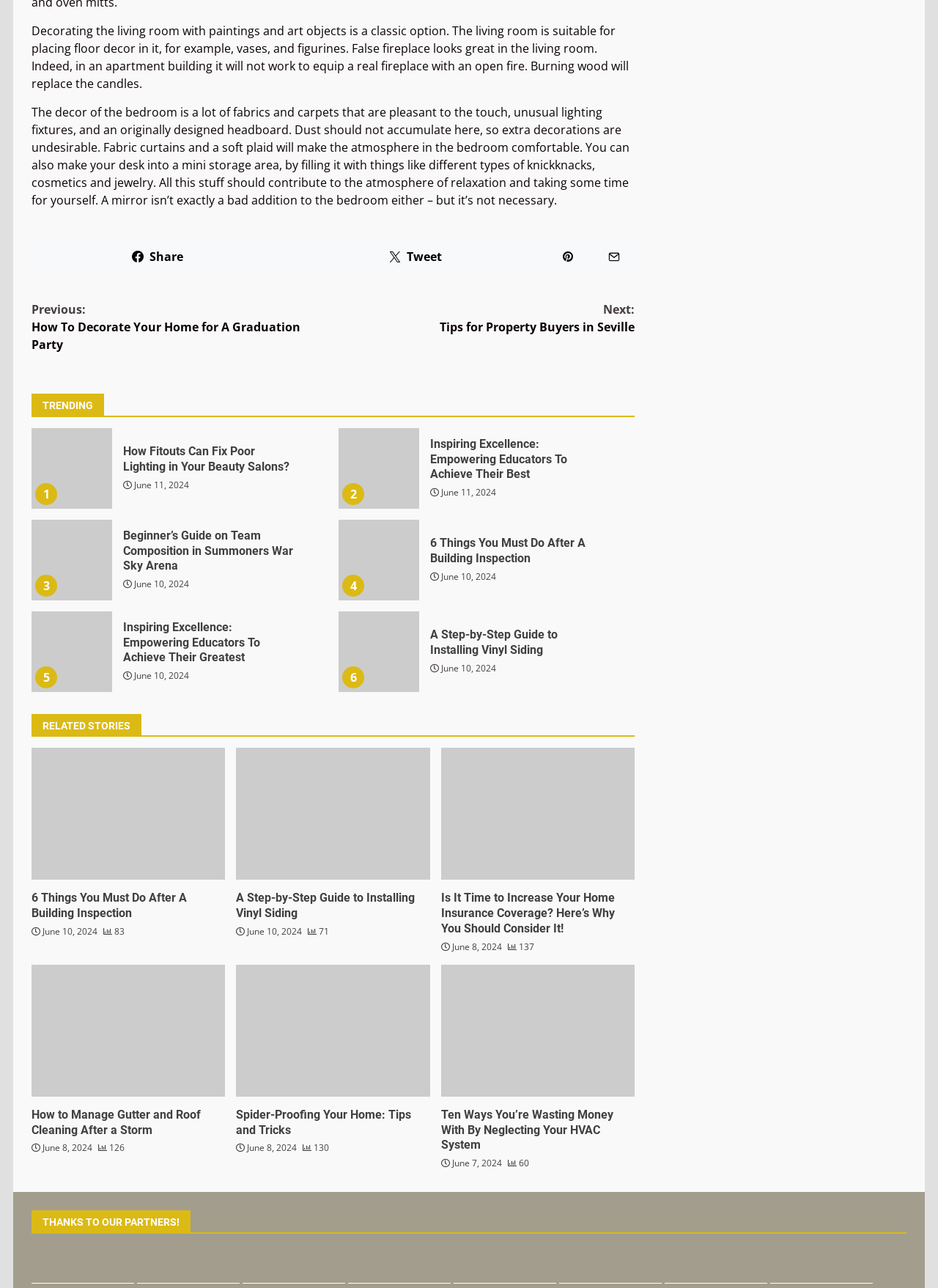Determine the bounding box coordinates of the clickable element to achieve the following action: 'Check the related story '6 Things You Must Do After A Building Inspection''. Provide the coordinates as four float values between 0 and 1, formatted as [left, top, right, bottom].

[0.034, 0.581, 0.24, 0.683]